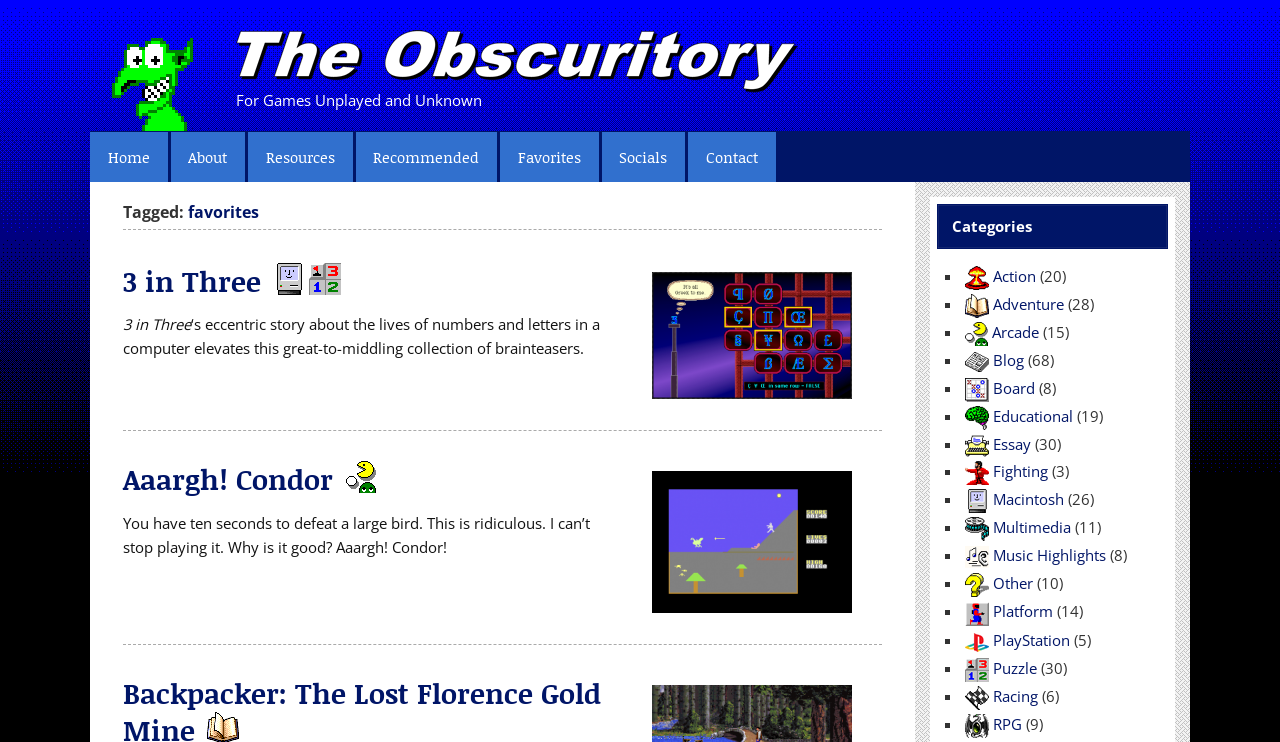Provide the bounding box coordinates of the HTML element described by the text: "3 in Three".

[0.096, 0.351, 0.204, 0.405]